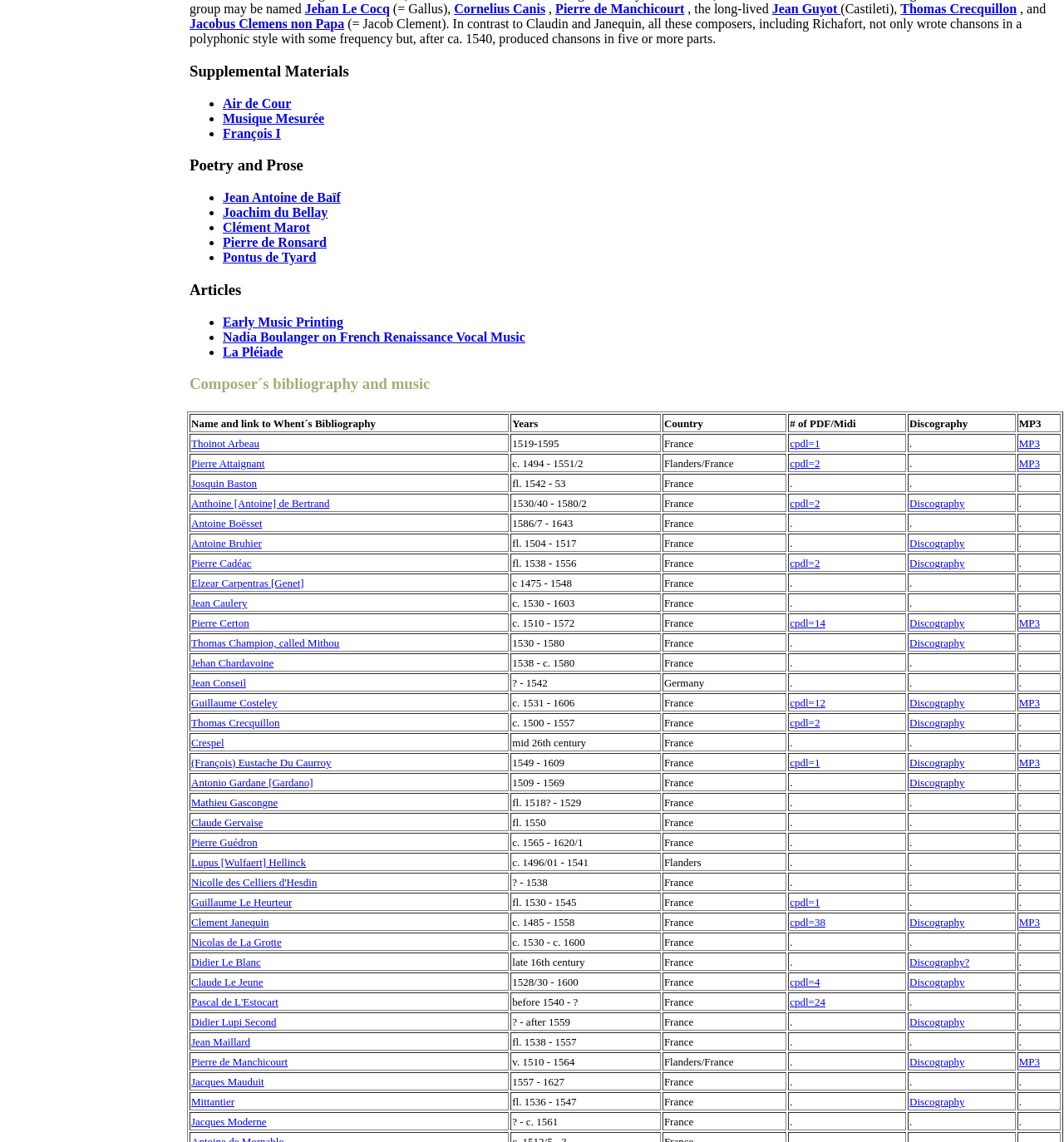Show the bounding box coordinates of the element that should be clicked to complete the task: "Click on Jehan Le Cocq".

[0.286, 0.002, 0.366, 0.014]